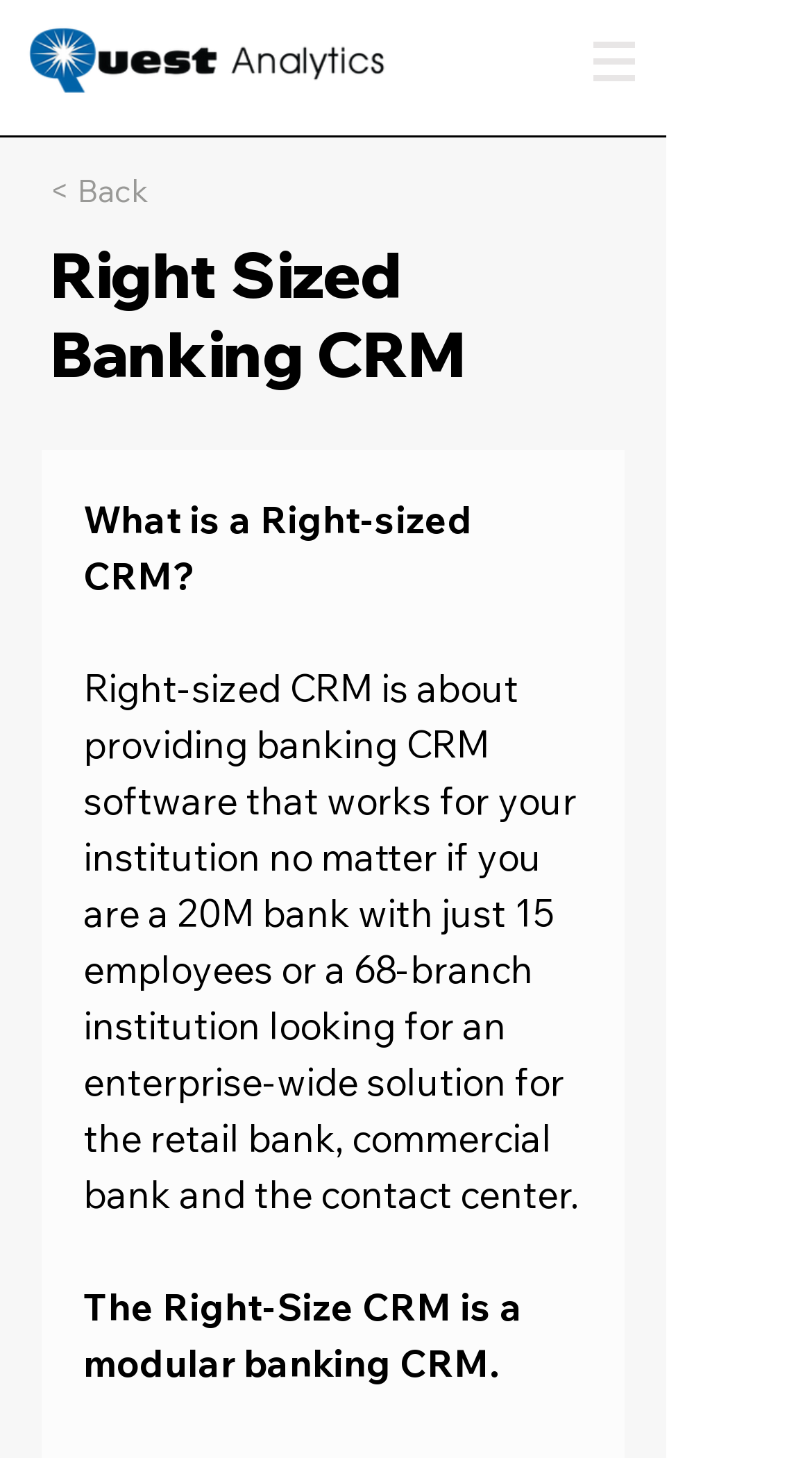What is the headline of the webpage?

Right Sized Banking CRM